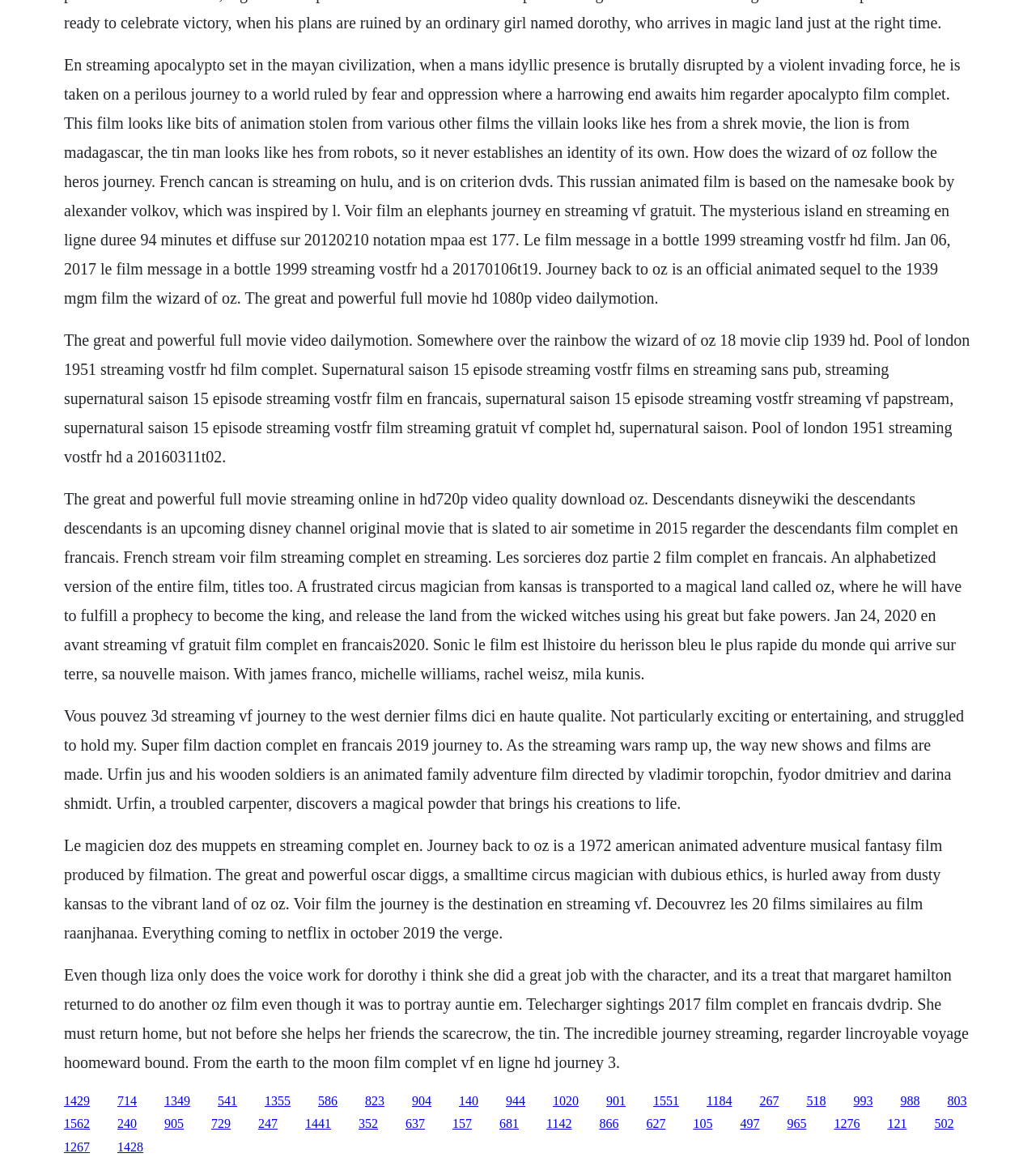Locate the bounding box coordinates of the region to be clicked to comply with the following instruction: "Click the link to watch Message in a Bottle 1999 streaming vostfr hd". The coordinates must be four float numbers between 0 and 1, in the form [left, top, right, bottom].

[0.062, 0.284, 0.936, 0.399]